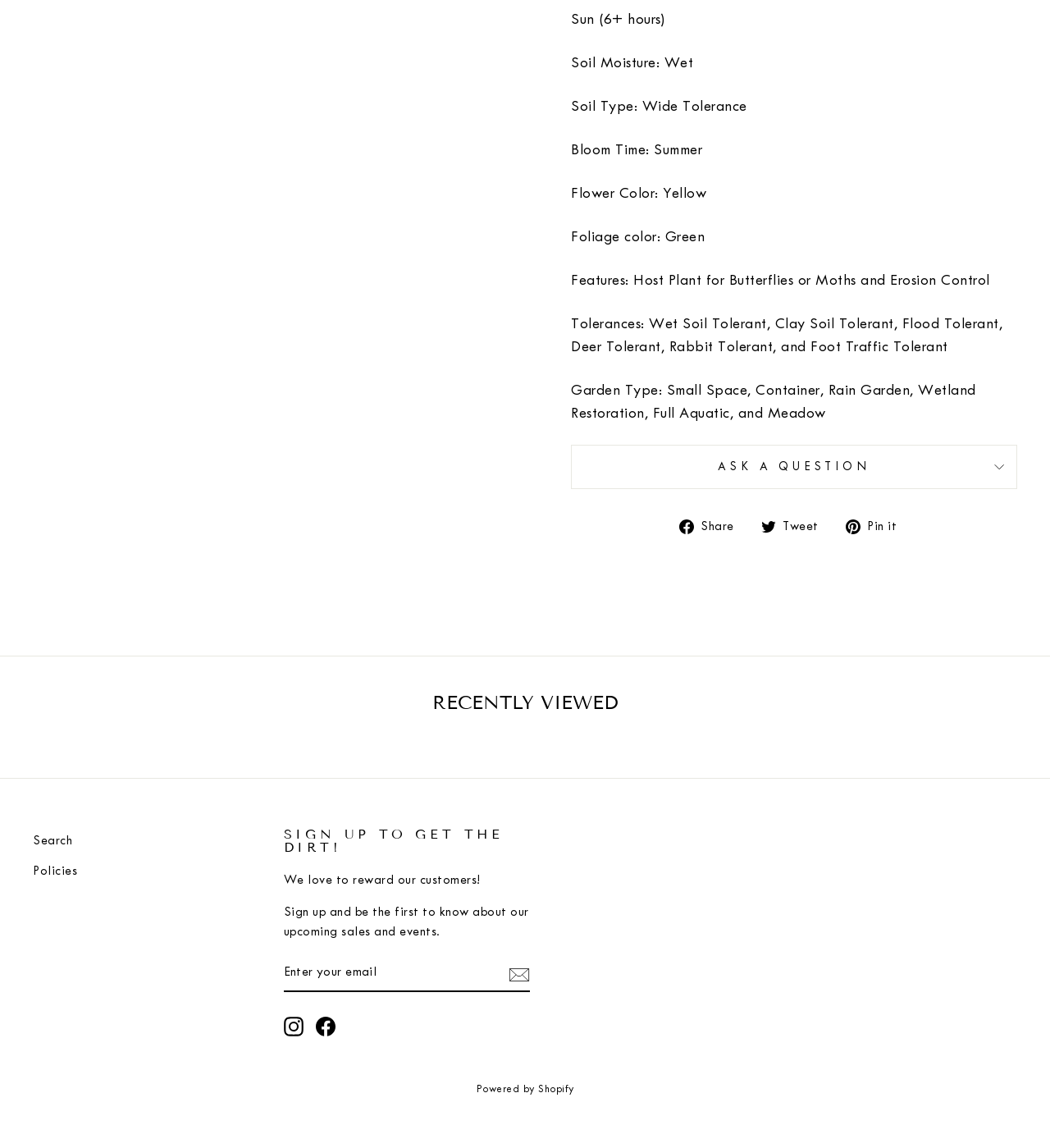Show the bounding box coordinates of the element that should be clicked to complete the task: "search".

[0.031, 0.722, 0.069, 0.744]